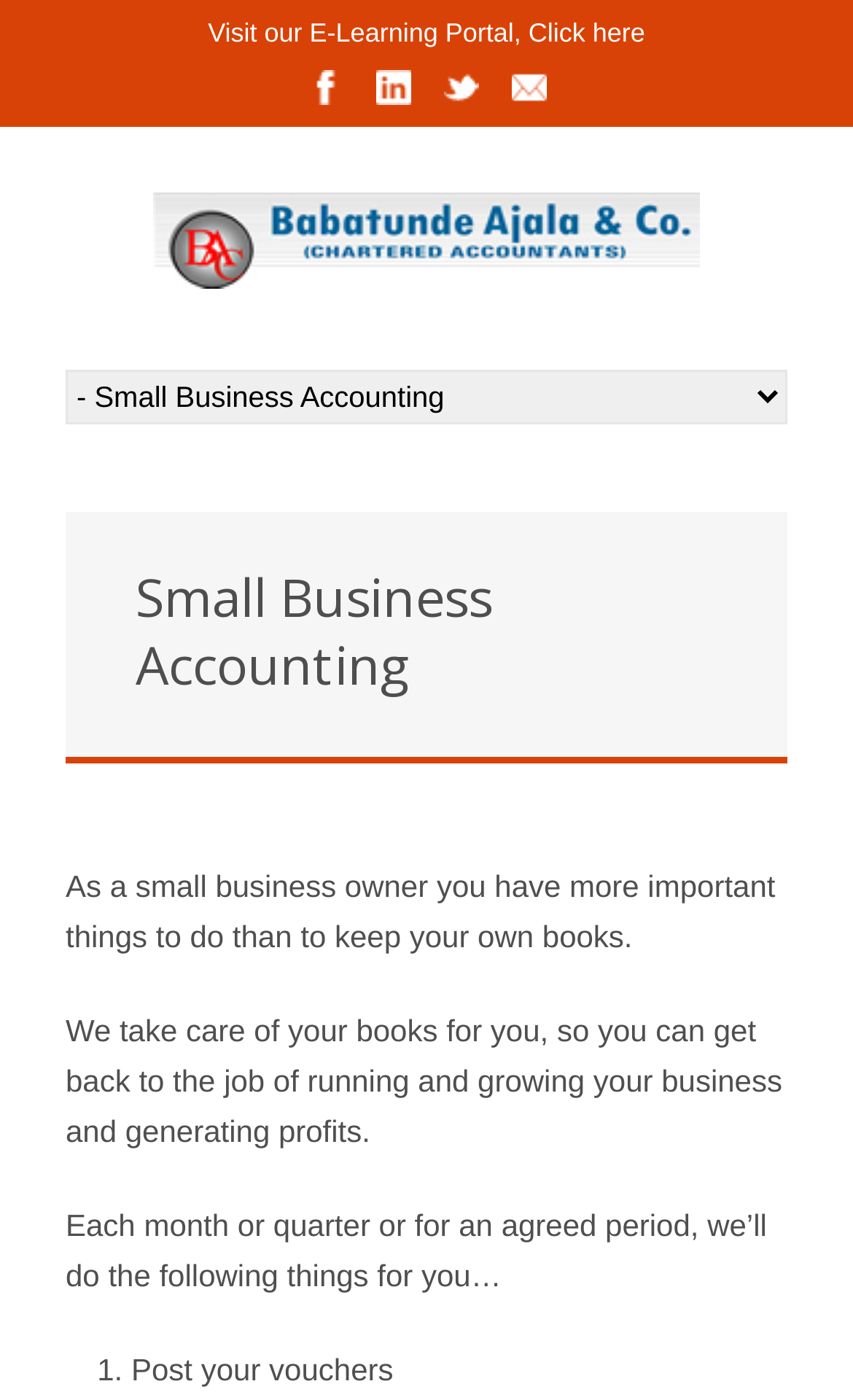What is the first task in the accounting service?
From the image, provide a succinct answer in one word or a short phrase.

Post vouchers